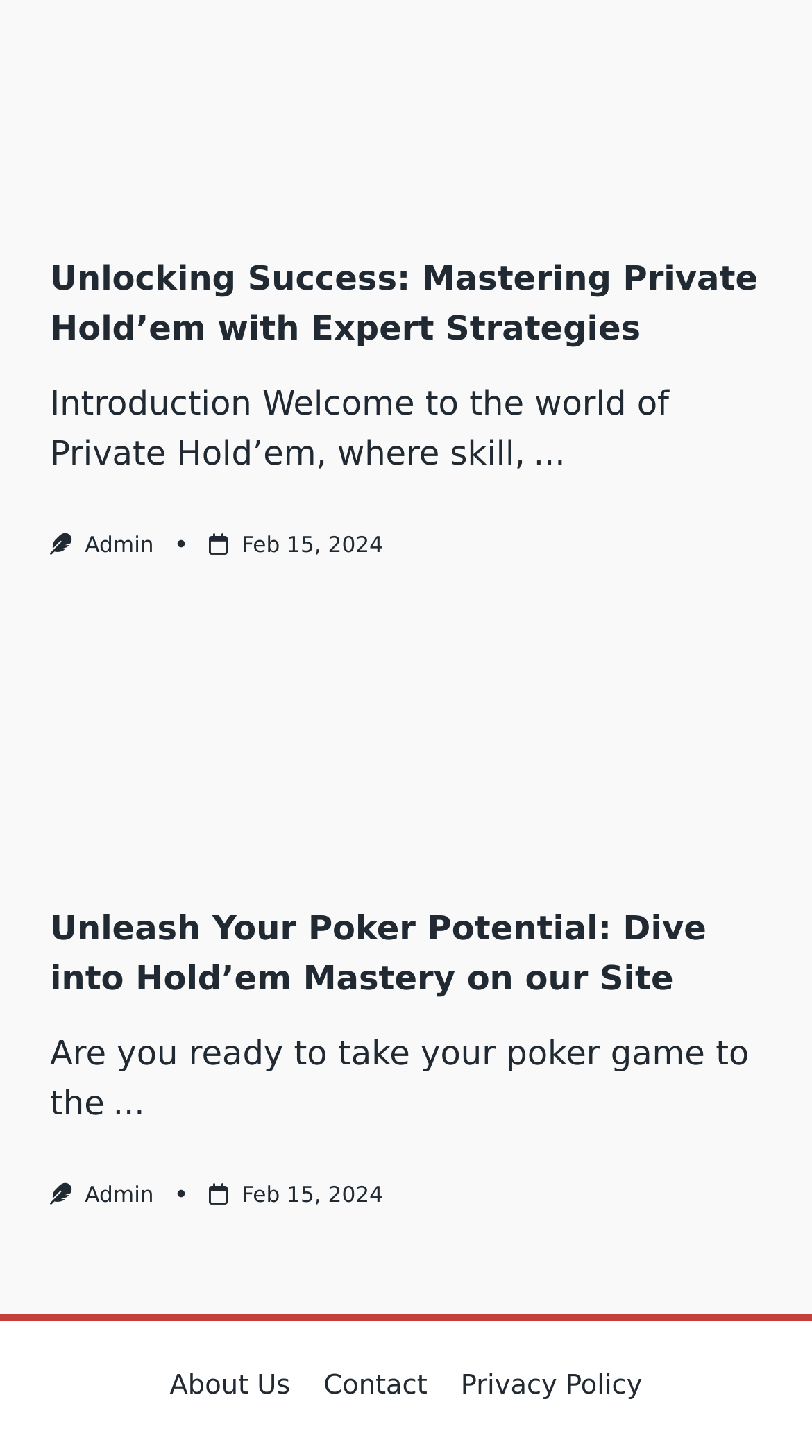Given the description "Feb 15, 2024Feb 15, 2024", provide the bounding box coordinates of the corresponding UI element.

[0.297, 0.813, 0.472, 0.83]